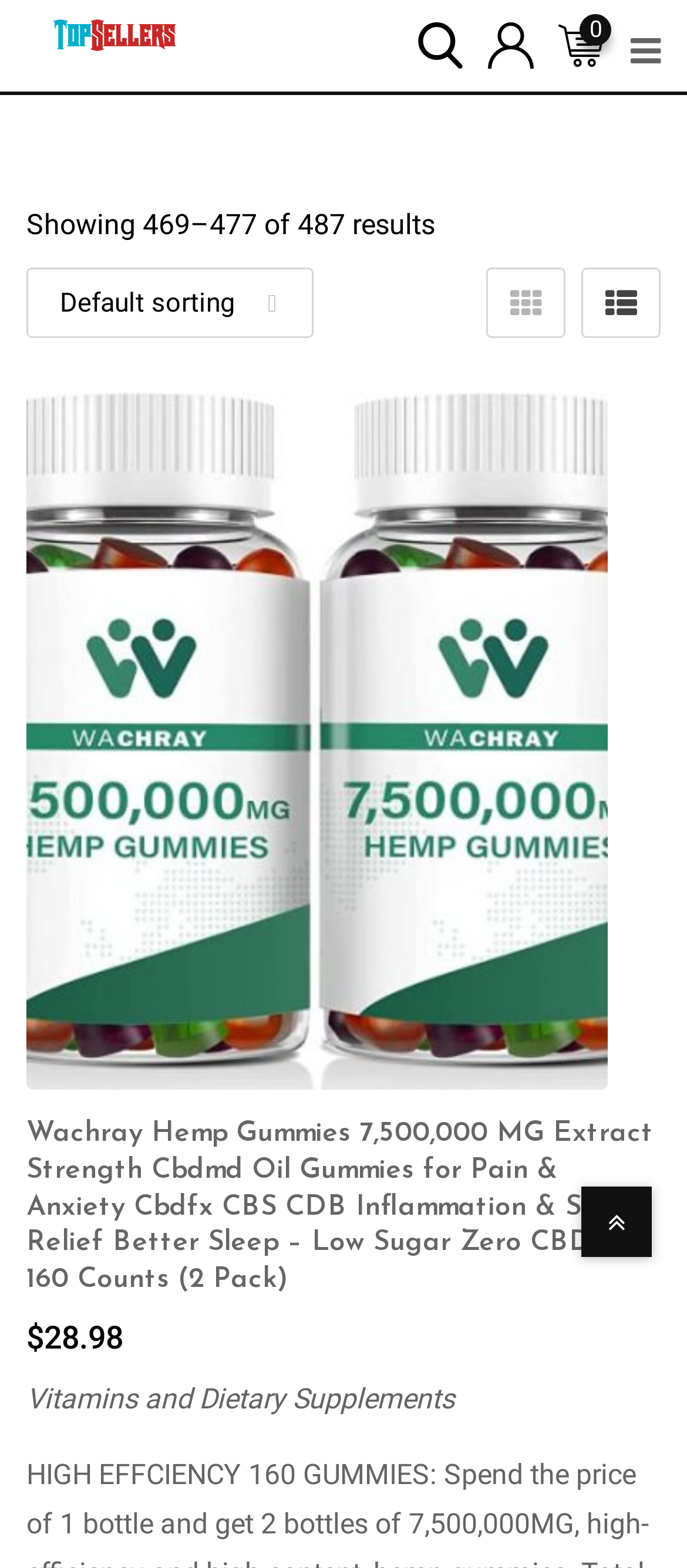How many products are in the current result set?
Please use the image to deliver a detailed and complete answer.

From the text 'Showing 469–477 of 487 results', I can infer that there are 487 products in the current result set.